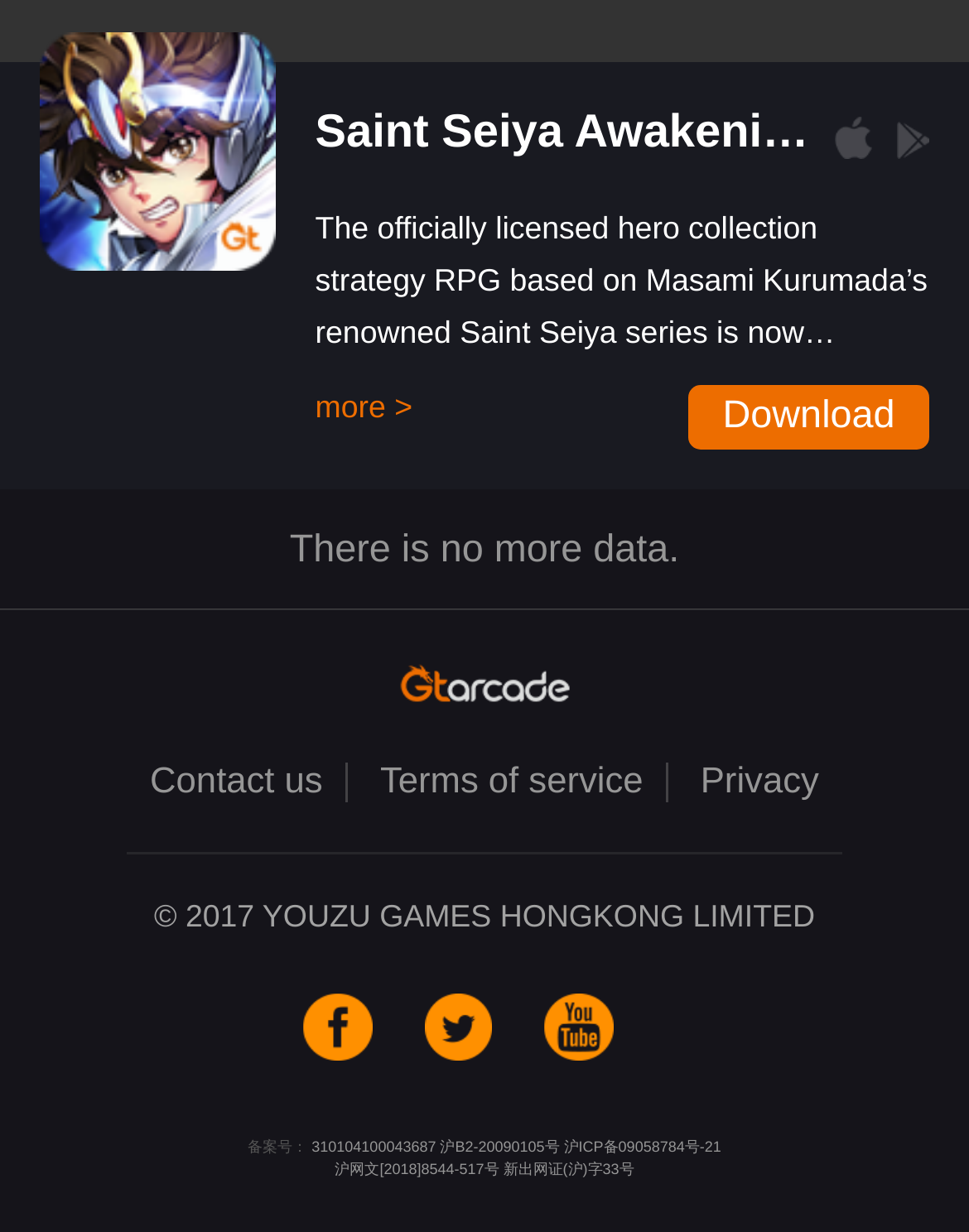How many links are there in the footer section?
Give a single word or phrase answer based on the content of the image.

9